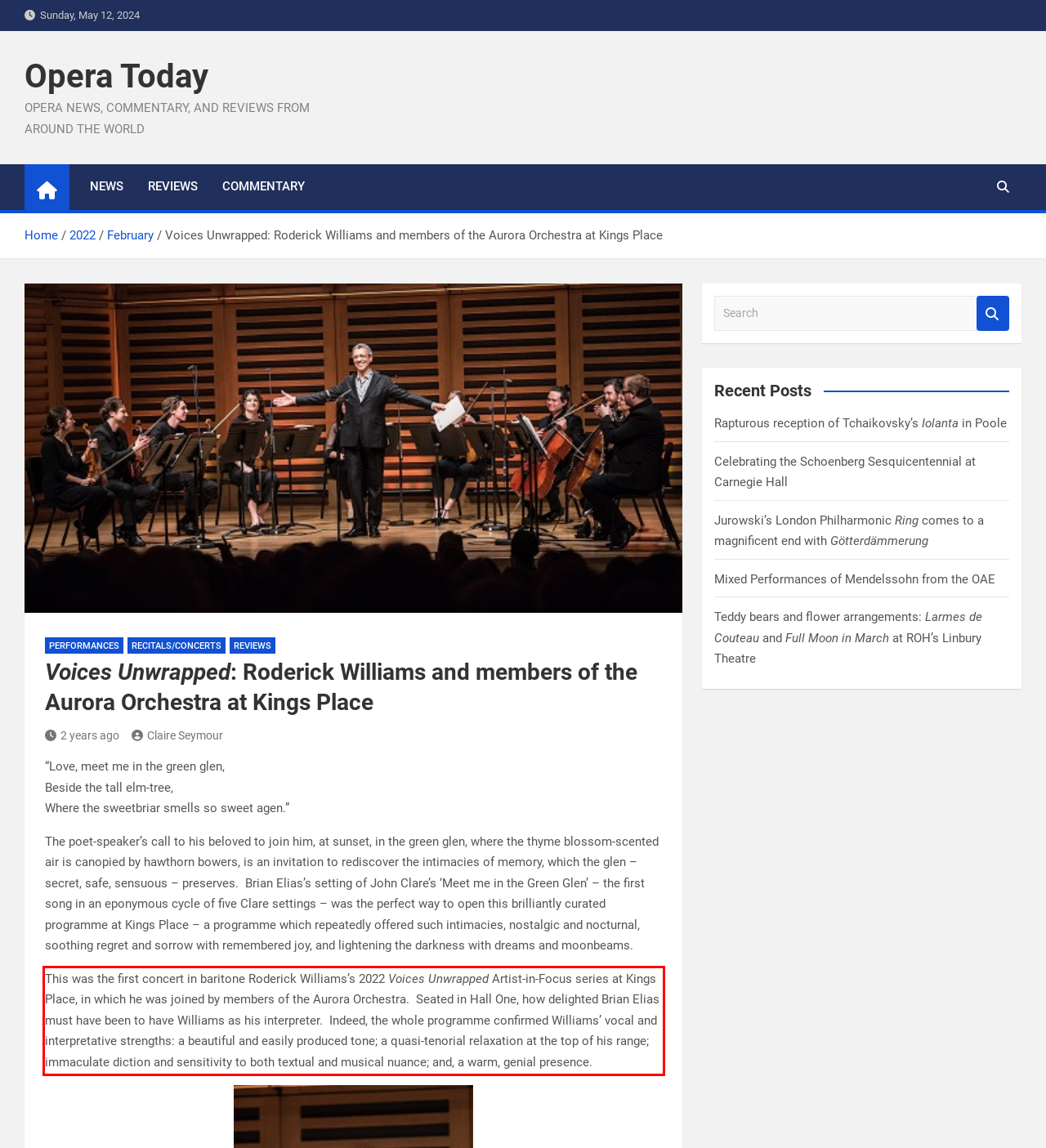Given a screenshot of a webpage, identify the red bounding box and perform OCR to recognize the text within that box.

This was the first concert in baritone Roderick Williams’s 2022 Voices Unwrapped Artist-in-Focus series at Kings Place, in which he was joined by members of the Aurora Orchestra. Seated in Hall One, how delighted Brian Elias must have been to have Williams as his interpreter. Indeed, the whole programme confirmed Williams’ vocal and interpretative strengths: a beautiful and easily produced tone; a quasi-tenorial relaxation at the top of his range; immaculate diction and sensitivity to both textual and musical nuance; and, a warm, genial presence.